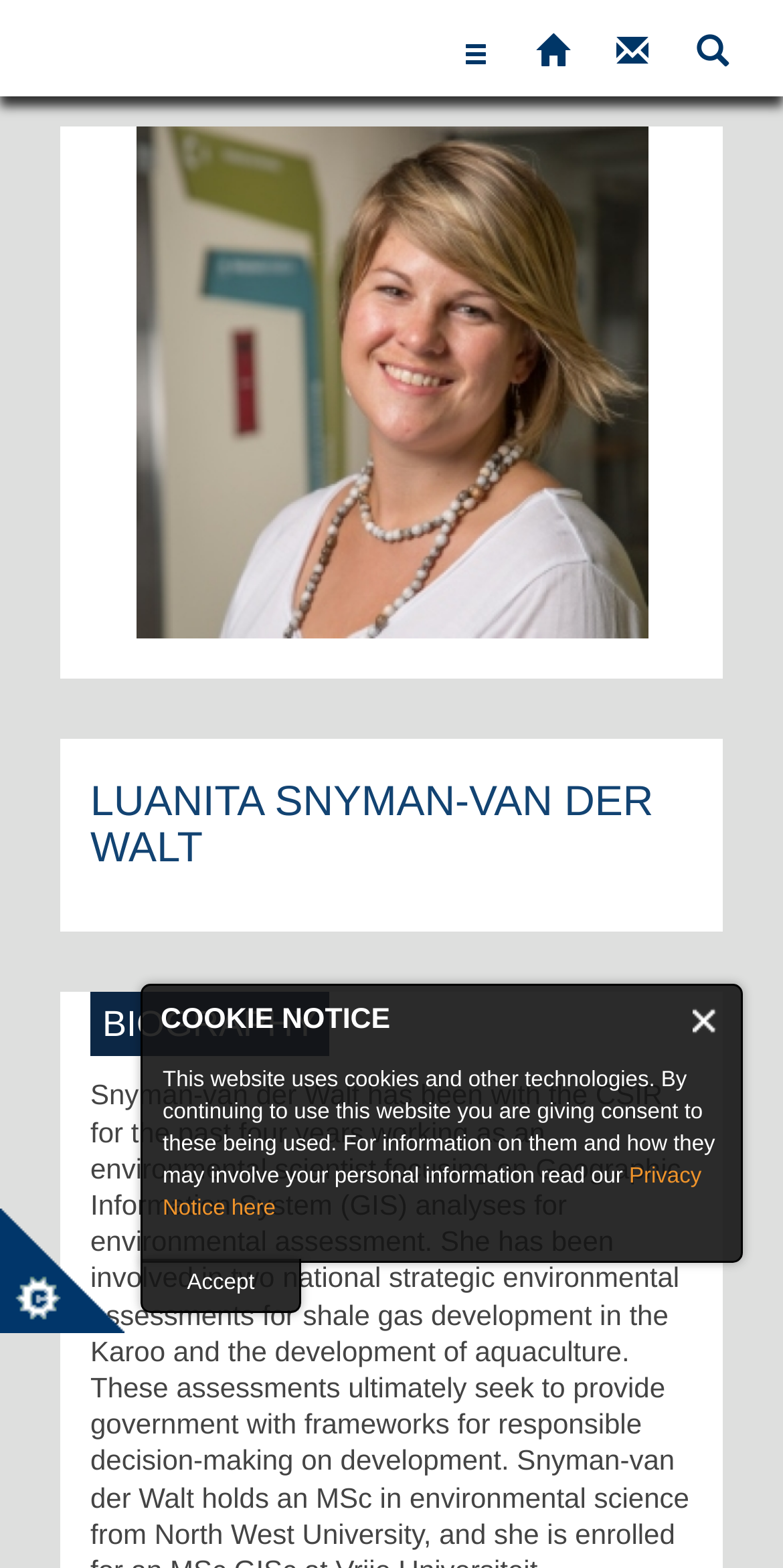Identify the bounding box coordinates for the region of the element that should be clicked to carry out the instruction: "Click the skip to main content link". The bounding box coordinates should be four float numbers between 0 and 1, i.e., [left, top, right, bottom].

[0.0, 0.0, 0.325, 0.001]